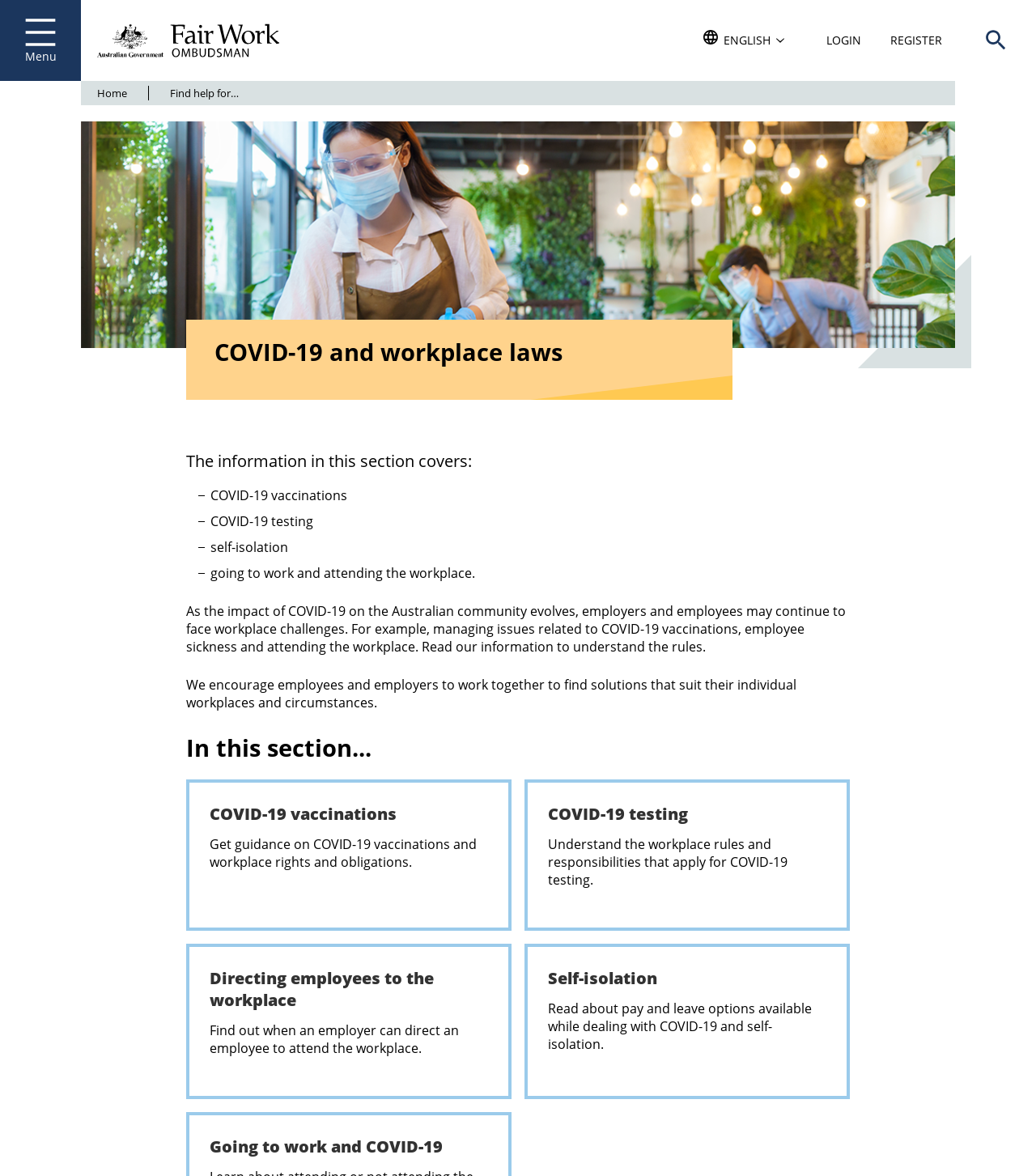What is the focus of the 'Going to work and COVID-19' section?
Based on the image, please offer an in-depth response to the question.

The 'Going to work and COVID-19' section appears to focus on providing information about pay and leave options available to employees who are dealing with COVID-19 and self-isolation. This is inferred from the text 'Read about pay and leave options available while dealing with COVID-19 and self-isolation' and the presence of a link to a related webpage.